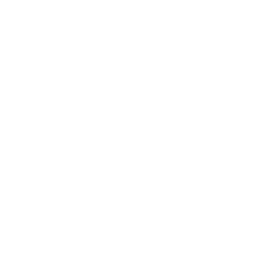What is the feature of the Empire Pro Air Women's T-Shirt?
Please give a well-detailed answer to the question.

The description accompanying the main product highlights its features, including breathable fabrics, which is one of the key features of the Empire Pro Air Women's T-Shirt.